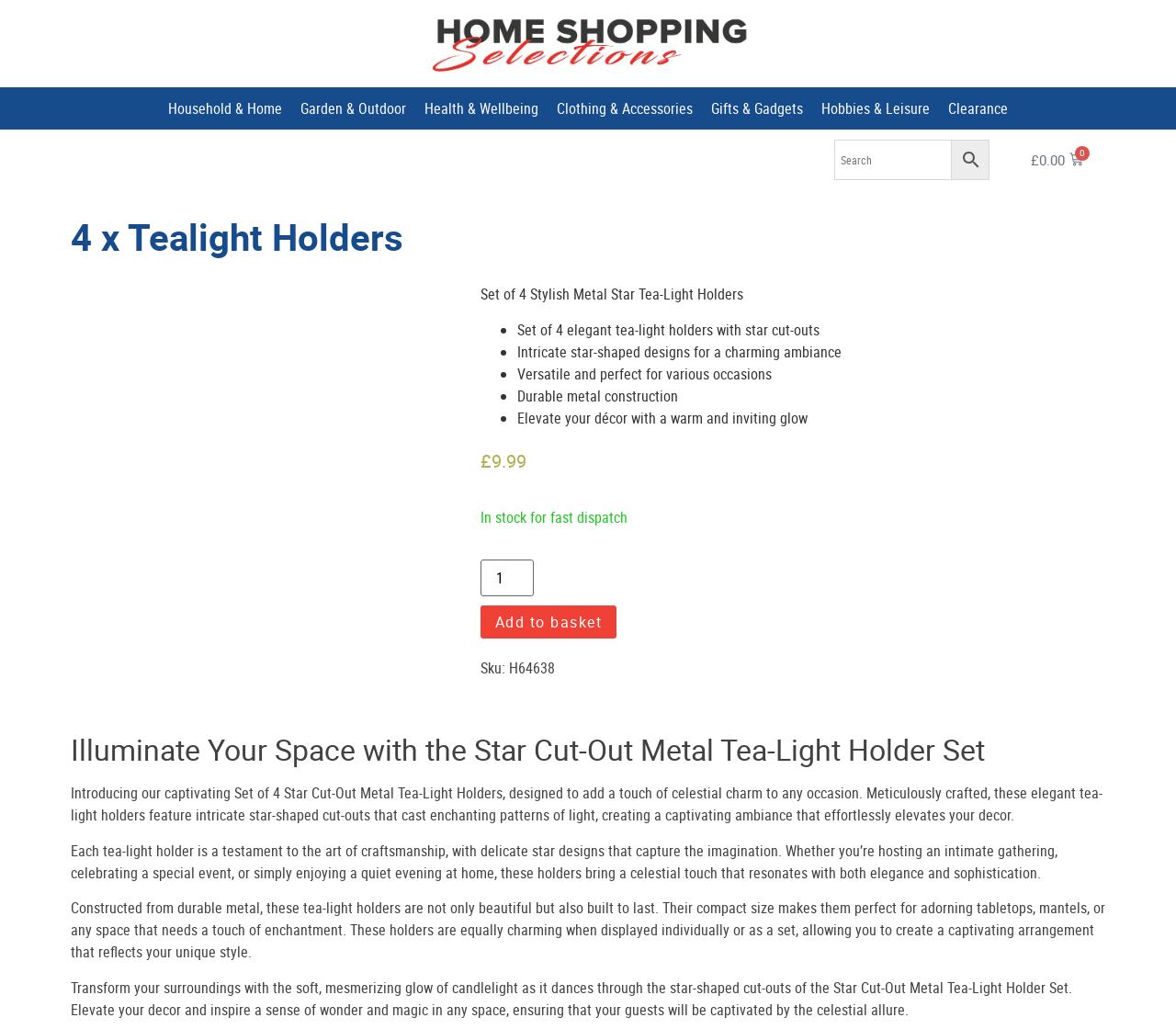Identify the bounding box coordinates for the region of the element that should be clicked to carry out the instruction: "Click on the 'Report Censorship' link". The bounding box coordinates should be four float numbers between 0 and 1, i.e., [left, top, right, bottom].

None